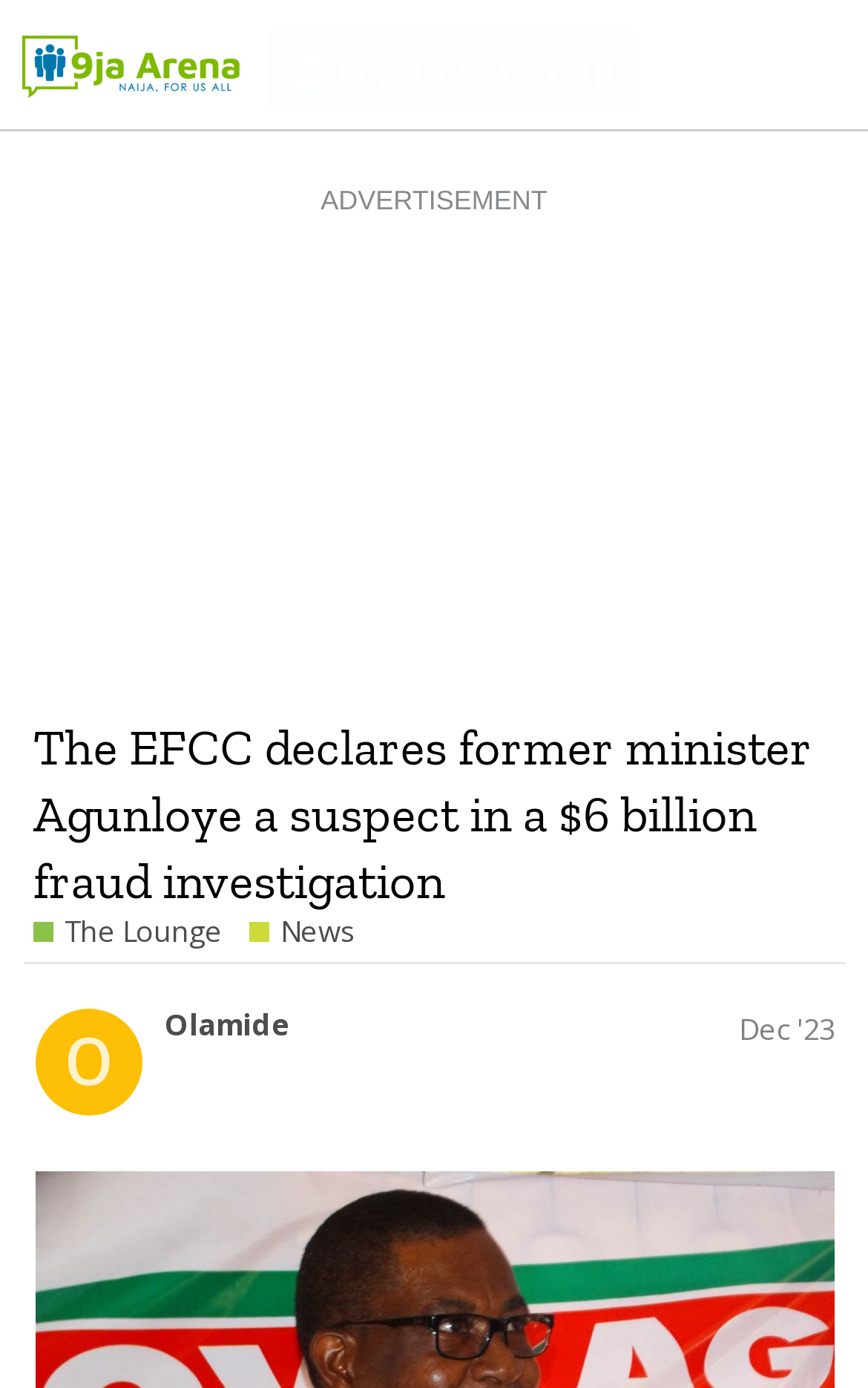What is the name of the online forum?
Please describe in detail the information shown in the image to answer the question.

The name of the online forum can be found at the top left corner of the webpage, where it says 'Naija Arena' in a link format.